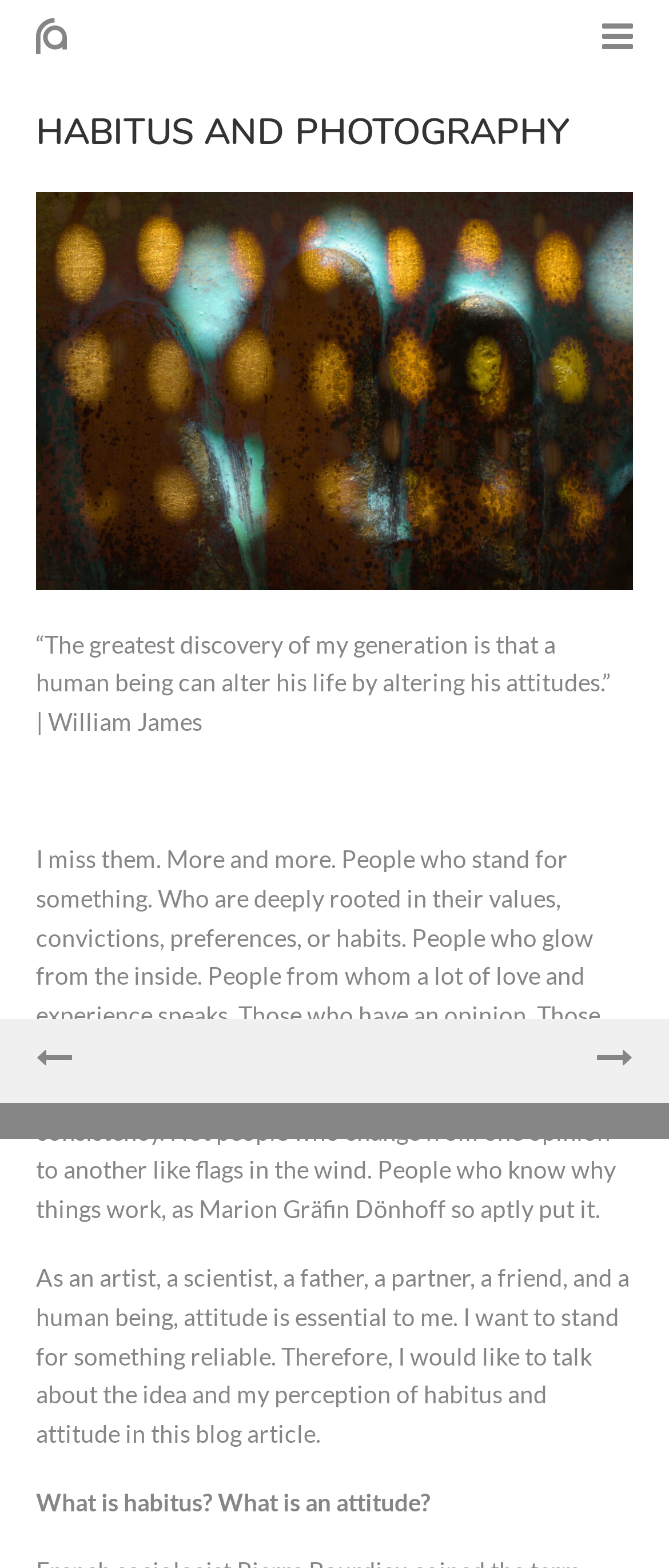Based on the provided description, "aria-label="Open the mobile menu"", find the bounding box of the corresponding UI element in the screenshot.

[0.9, 0.011, 0.946, 0.034]